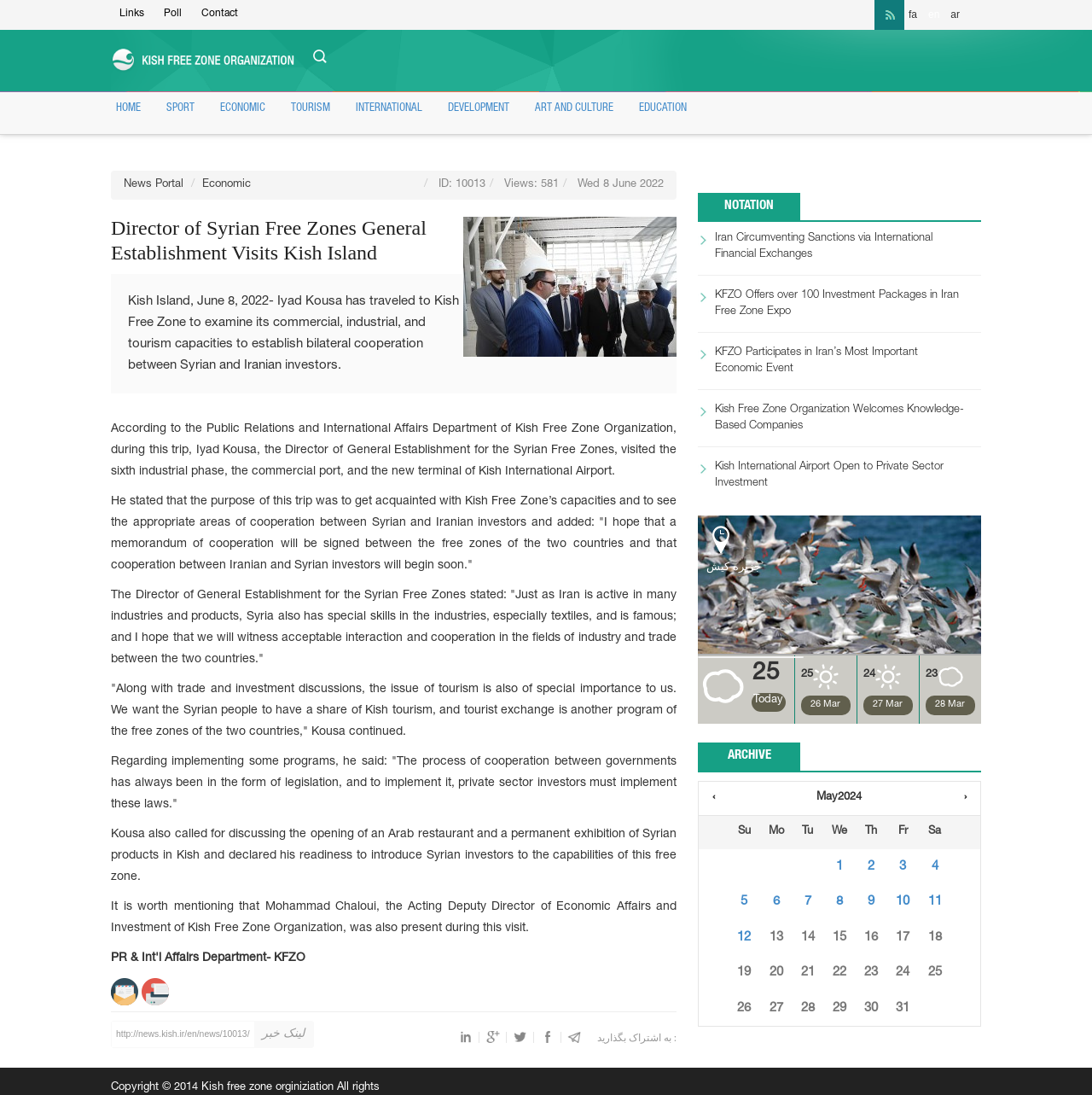Kindly determine the bounding box coordinates of the area that needs to be clicked to fulfill this instruction: "Read the news article".

[0.102, 0.198, 0.62, 0.242]